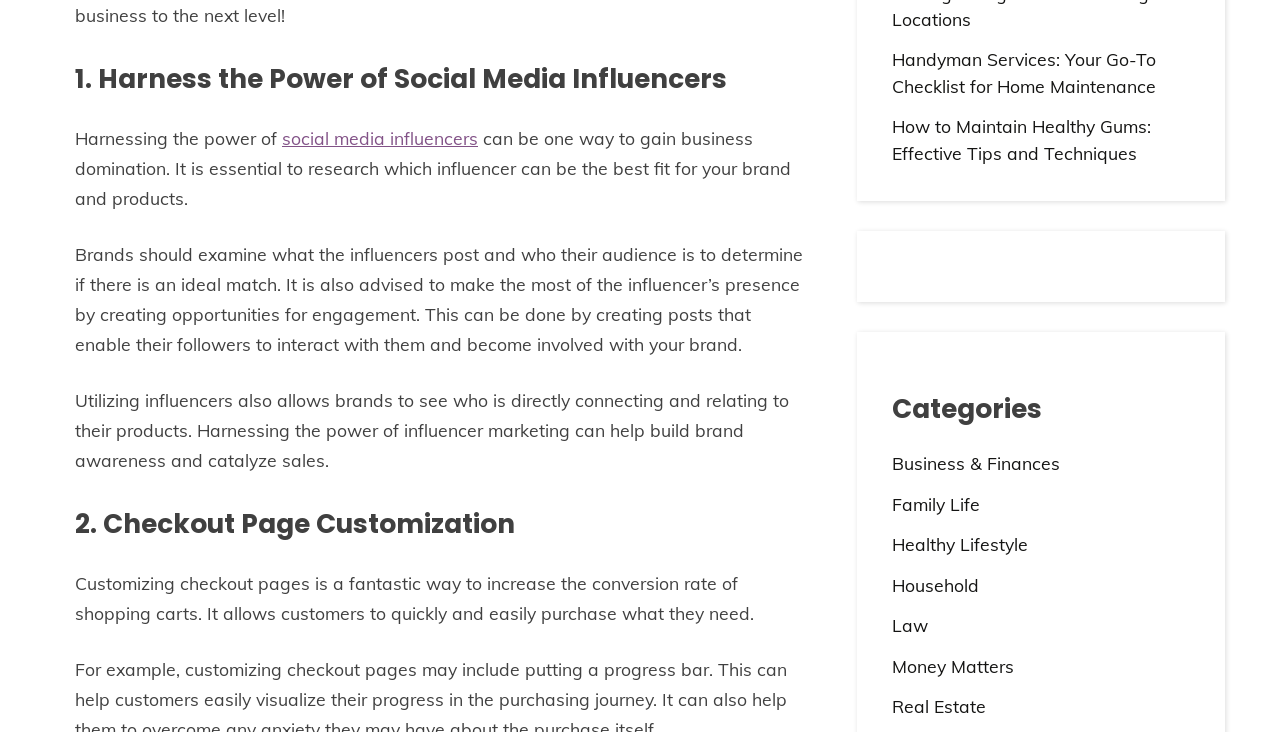Determine the bounding box of the UI element mentioned here: "Money Matters". The coordinates must be in the format [left, top, right, bottom] with values ranging from 0 to 1.

[0.697, 0.894, 0.792, 0.924]